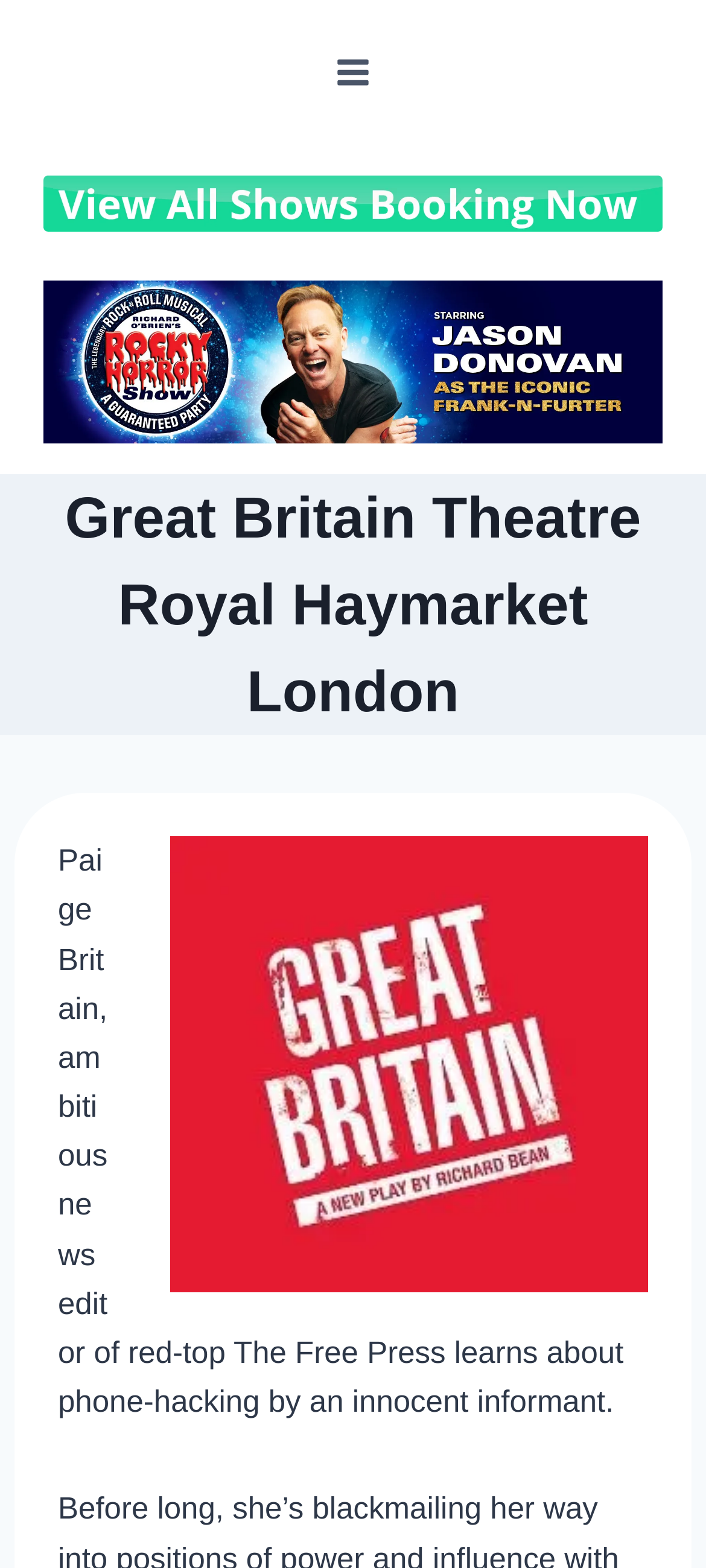Generate the text content of the main headline of the webpage.

Great Britain Theatre Royal Haymarket London